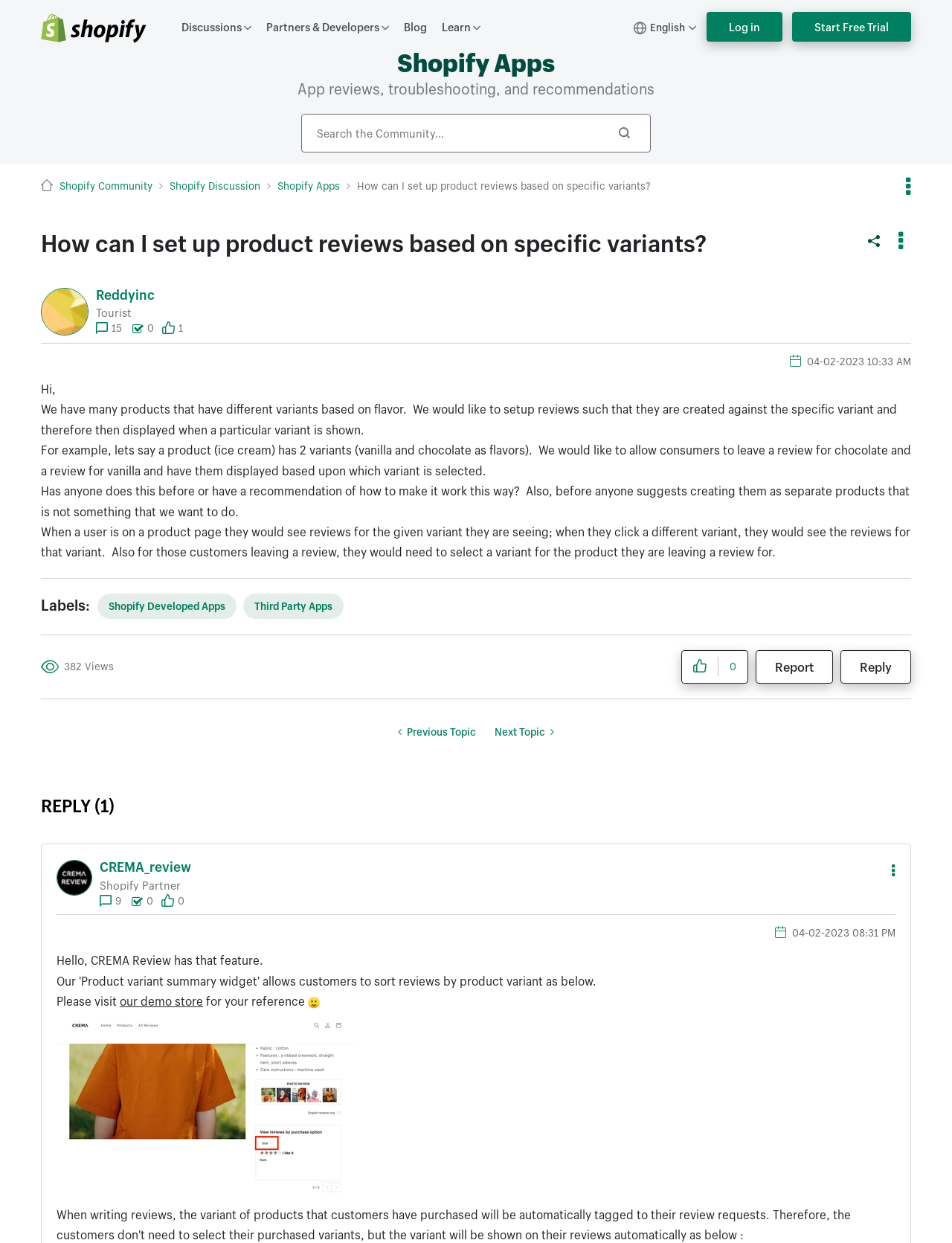Using the element description Third Party Apps, predict the bounding box coordinates for the UI element. Provide the coordinates in (top-left x, top-left y, bottom-right x, bottom-right y) format with values ranging from 0 to 1.

[0.255, 0.477, 0.361, 0.498]